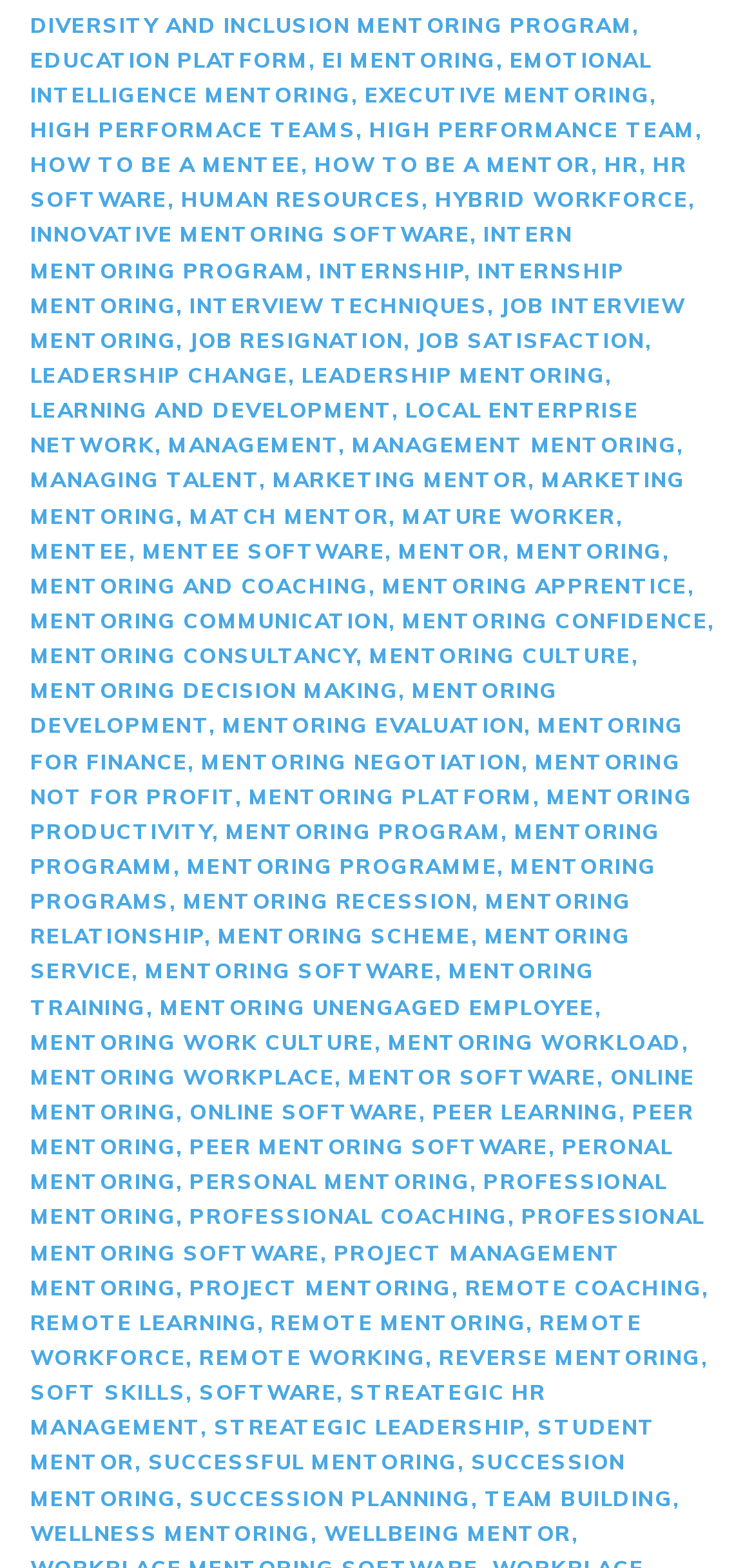Pinpoint the bounding box coordinates of the clickable area needed to execute the instruction: "Learn about 'LEADERSHIP MENTORING'". The coordinates should be specified as four float numbers between 0 and 1, i.e., [left, top, right, bottom].

[0.382, 0.231, 0.803, 0.248]